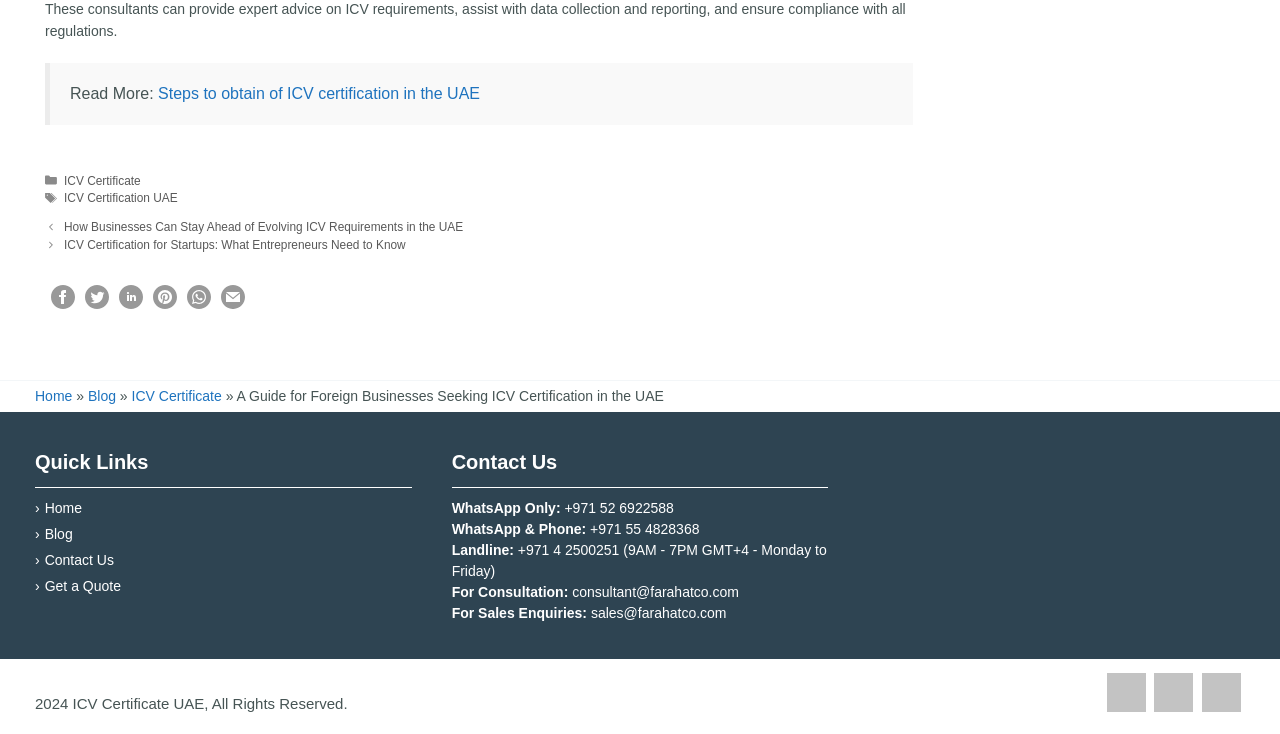Could you find the bounding box coordinates of the clickable area to complete this instruction: "Read about Taapsee Pannu: Born to Blaze"?

None